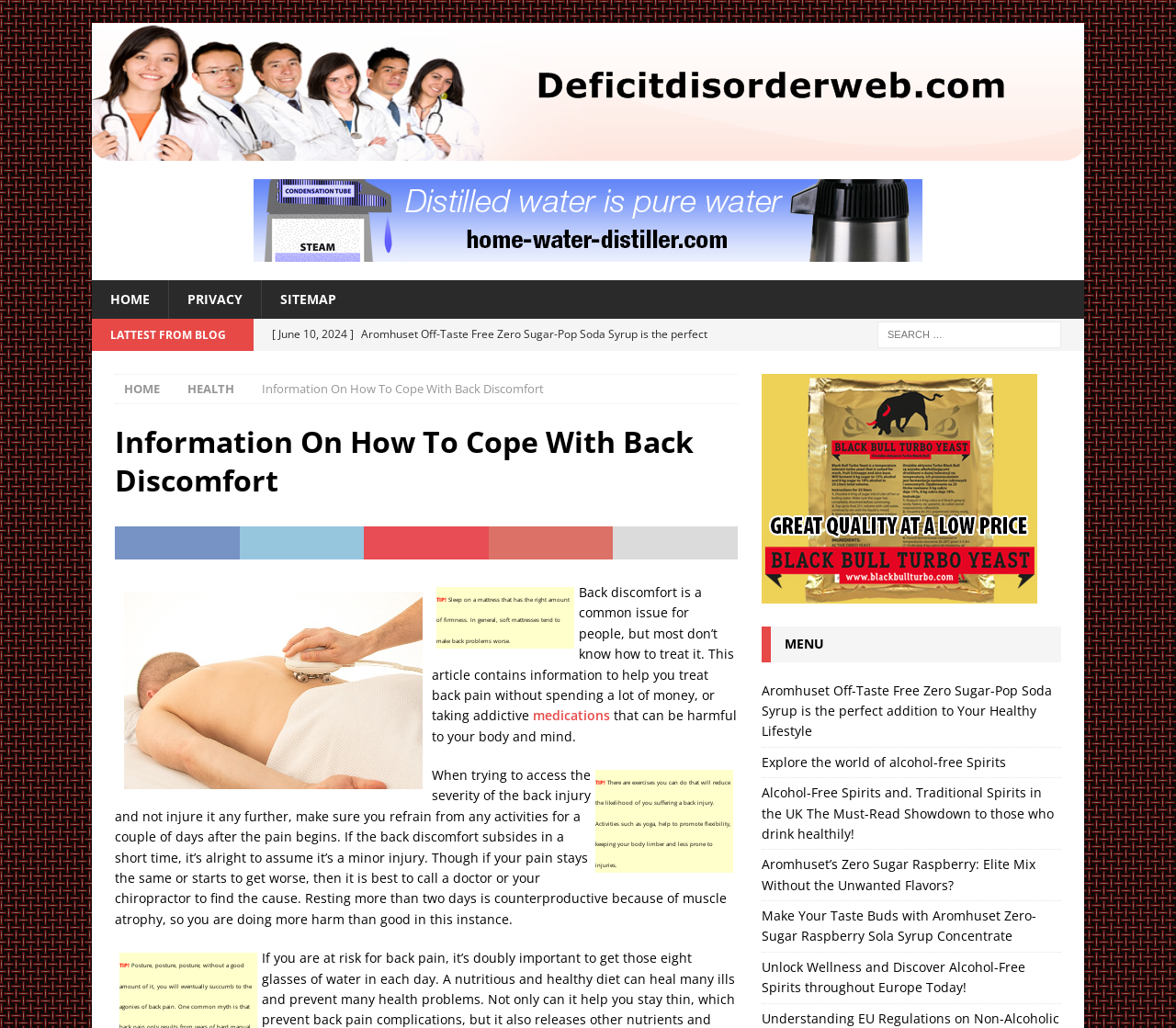Please identify the bounding box coordinates for the region that you need to click to follow this instruction: "Search for something".

[0.746, 0.313, 0.902, 0.339]